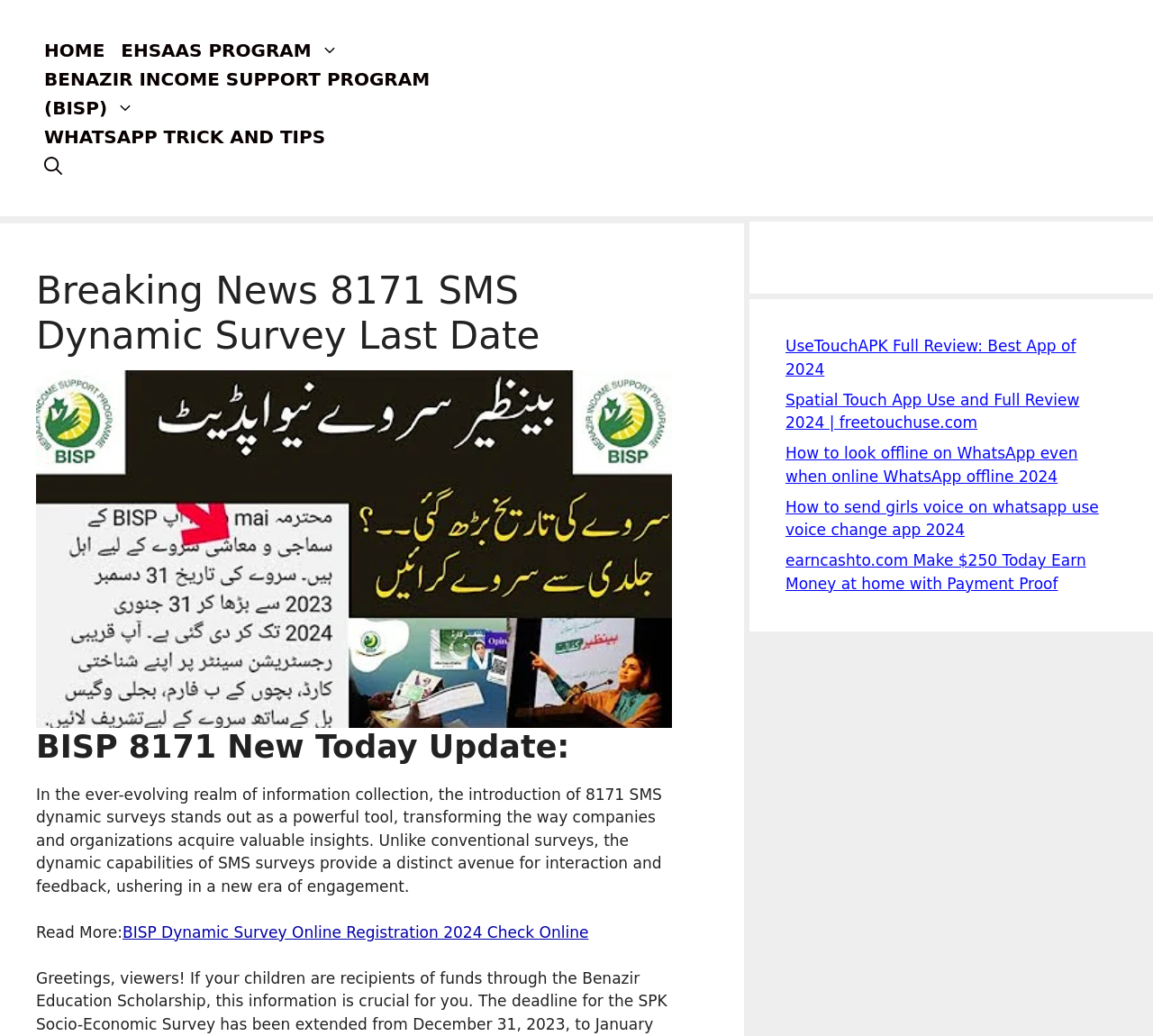What is the position of the image on the webpage?
Please provide a comprehensive answer based on the information in the image.

I found the answer by looking at the bounding box coordinates of the image, which are [0.031, 0.357, 0.583, 0.702]. This suggests that the image is located below the header, which has a bounding box coordinate of [0.031, 0.259, 0.583, 0.347].